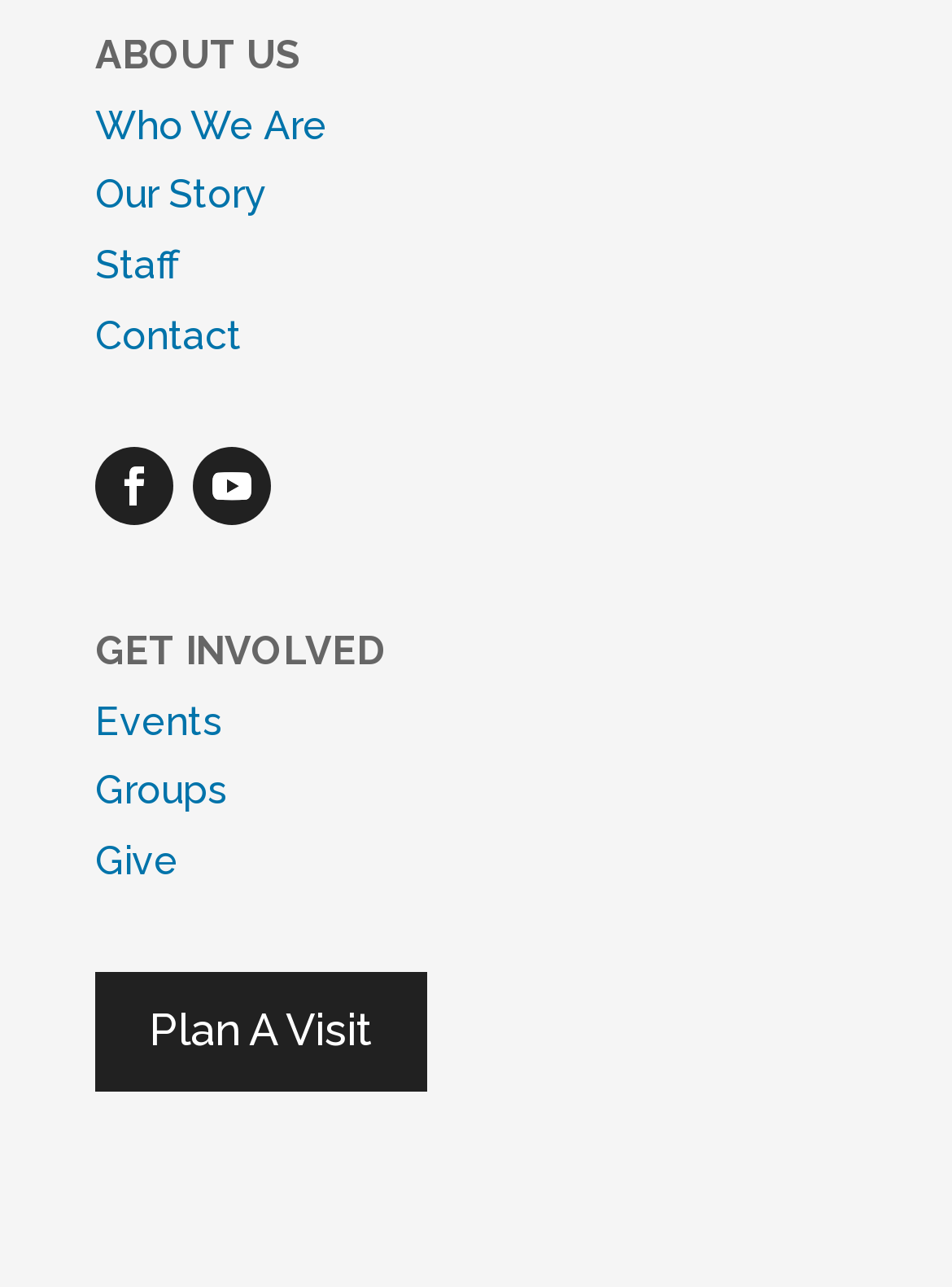Determine the bounding box coordinates of the region that needs to be clicked to achieve the task: "learn about who we are".

[0.1, 0.079, 0.344, 0.115]